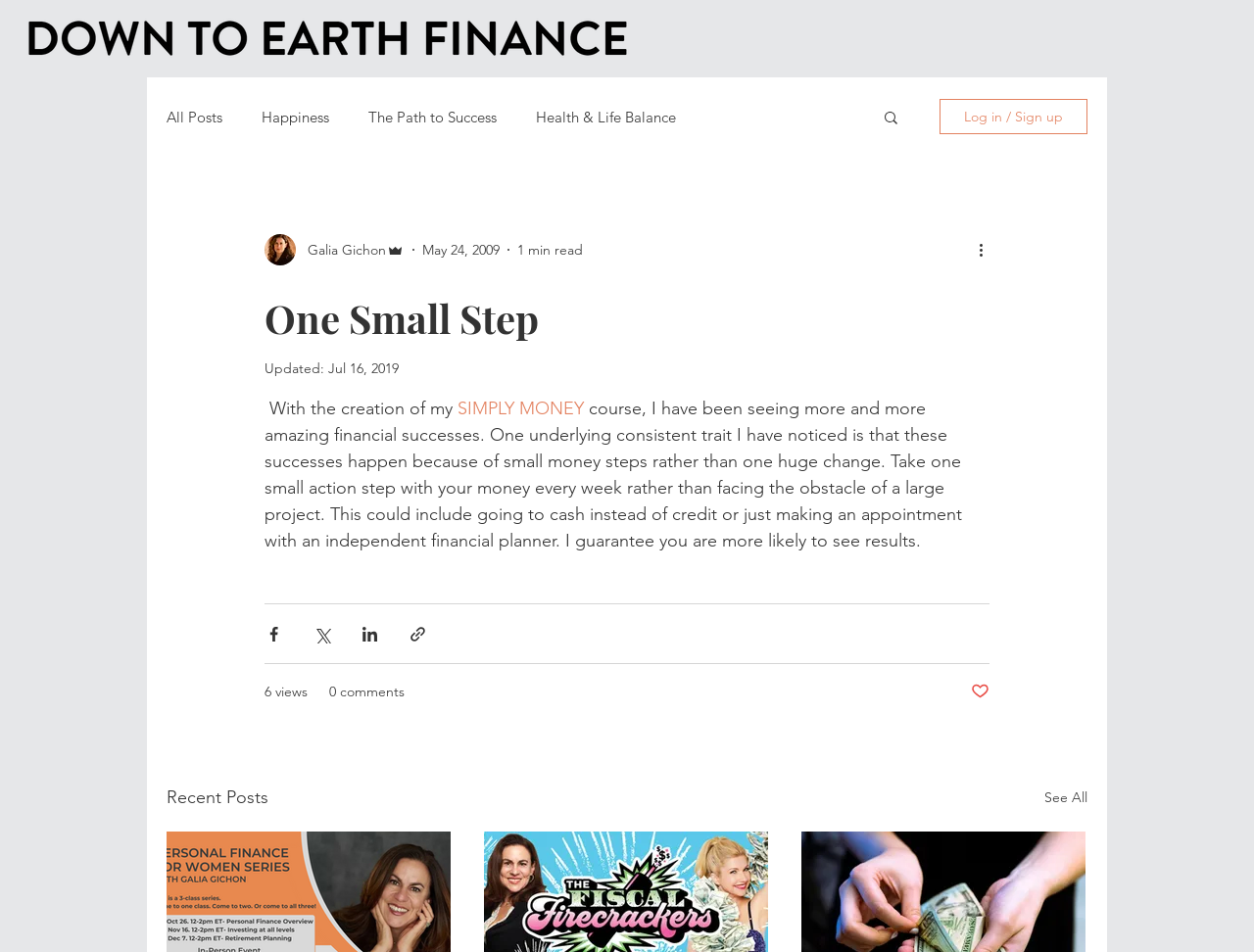Please examine the image and provide a detailed answer to the question: What is the category of the 'Happiness' link?

The 'Happiness' link is a category link in the blog navigation section, which suggests that it is a category of blog posts related to happiness.